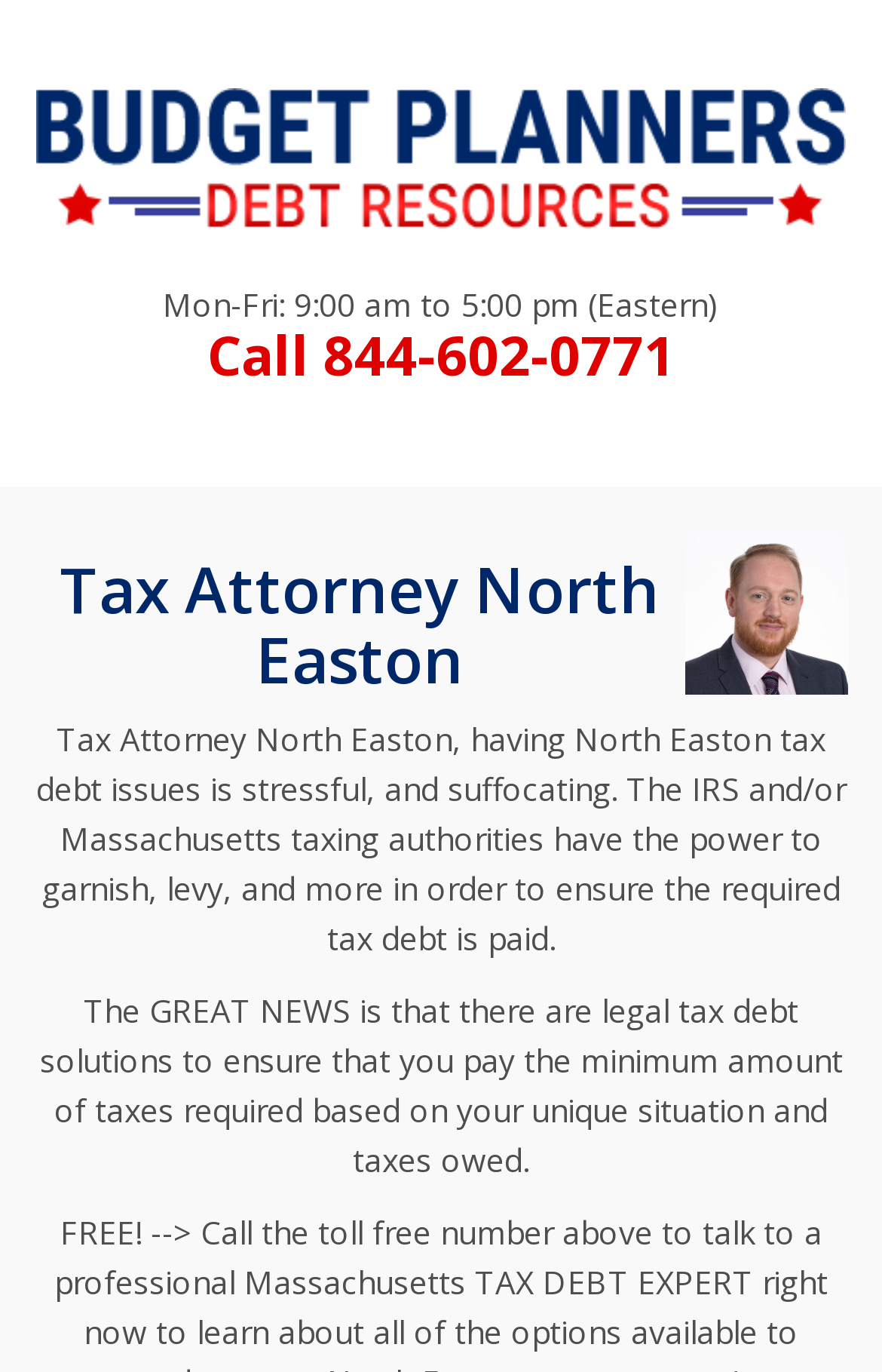Is there a legal solution to tax debt issues?
Using the image as a reference, answer the question in detail.

I found that there is a legal solution to tax debt issues by looking at the static text element that says 'The GREAT NEWS is that there are legal tax debt solutions to ensure that you pay the minimum amount of taxes required based on your unique situation and taxes owed.' which is located at the bottom of the webpage.